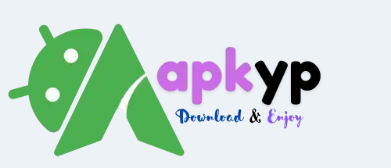Generate an in-depth description of the image.

The image features the logo of "APKYP," a platform dedicated to providing downloadable Android applications. The logo includes a stylized green letter "A," which is accompanied by the text "apkyp" in a vibrant purple font. Below the name, the tagline "Download & Enjoy" is elegantly scripted in a lighter shade, emphasizing the platform's mission of offering a user-friendly experience for app enthusiasts. The clean and modern design reflects the tech-oriented focus of the site, making it visually appealing to visitors seeking Android games and applications.